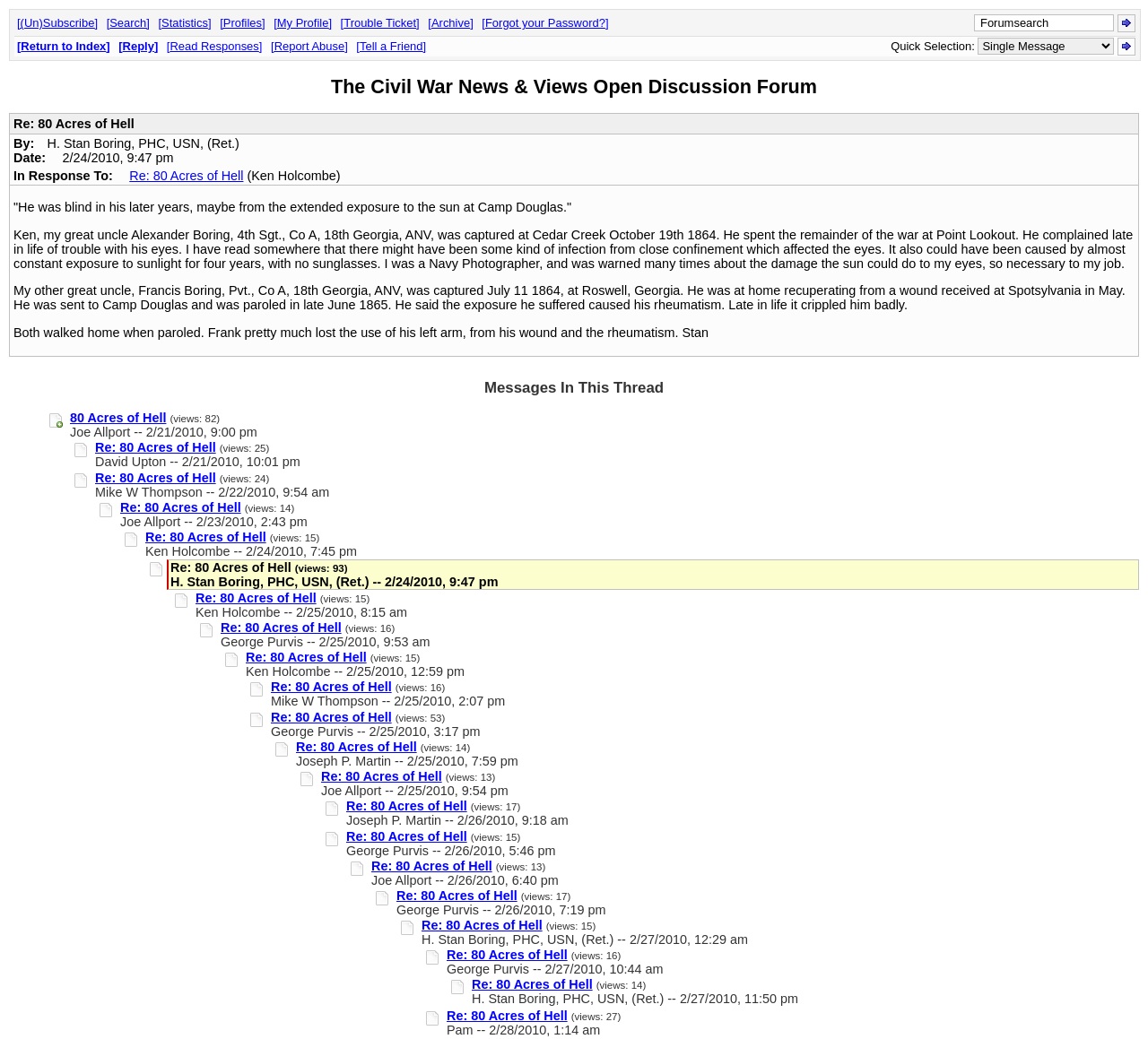Please specify the bounding box coordinates of the region to click in order to perform the following instruction: "View the profile of H. Stan Boring".

[0.041, 0.132, 0.209, 0.145]